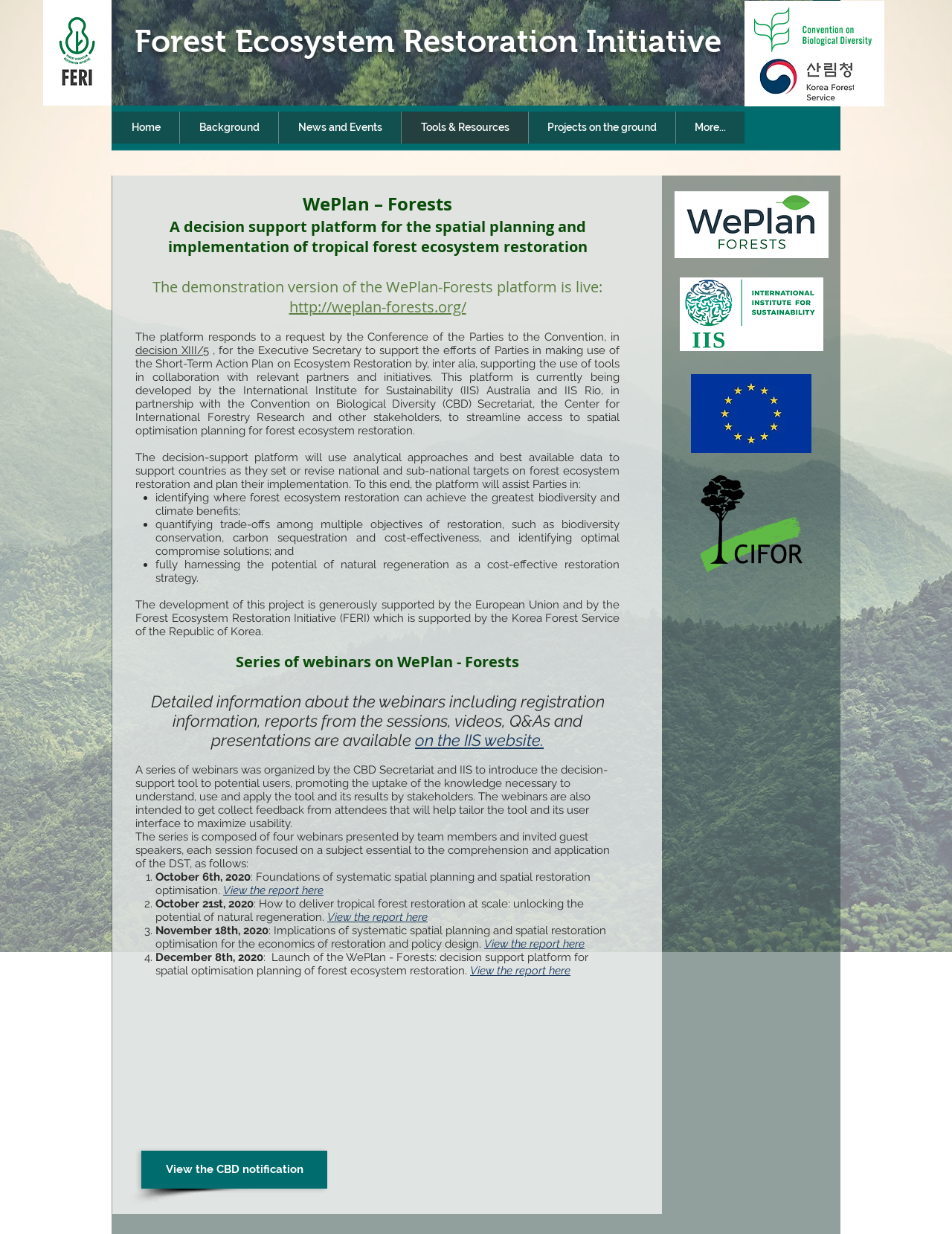Find the bounding box of the UI element described as: "More...". The bounding box coordinates should be given as four float values between 0 and 1, i.e., [left, top, right, bottom].

[0.709, 0.09, 0.782, 0.116]